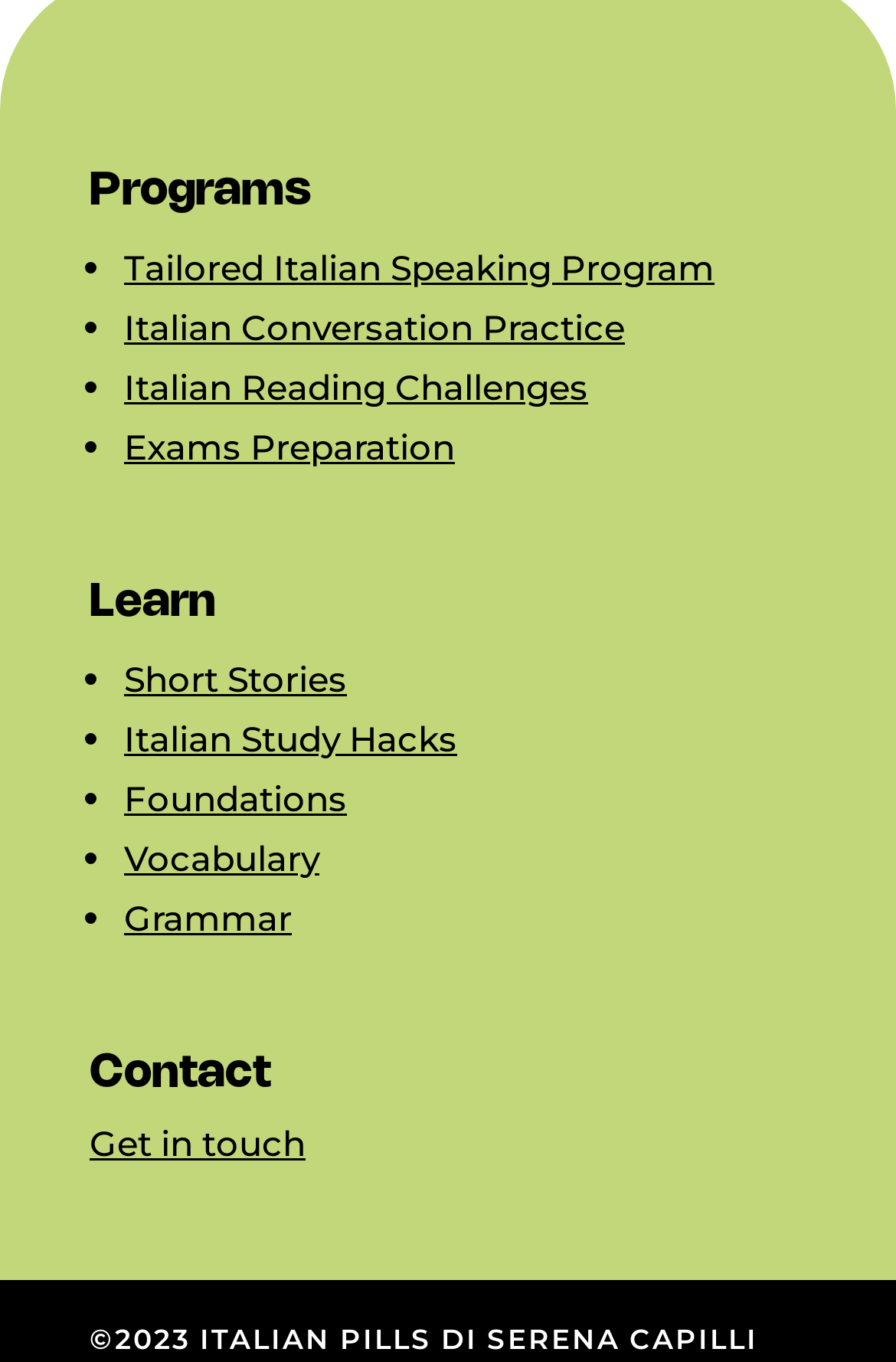What type of content is this webpage likely to have?
Please answer the question with as much detail as possible using the screenshot.

Based on the links and headings on this webpage, I can infer that this webpage is likely to have language learning resources, such as programs, courses, and study materials, specifically for Italian language learners.